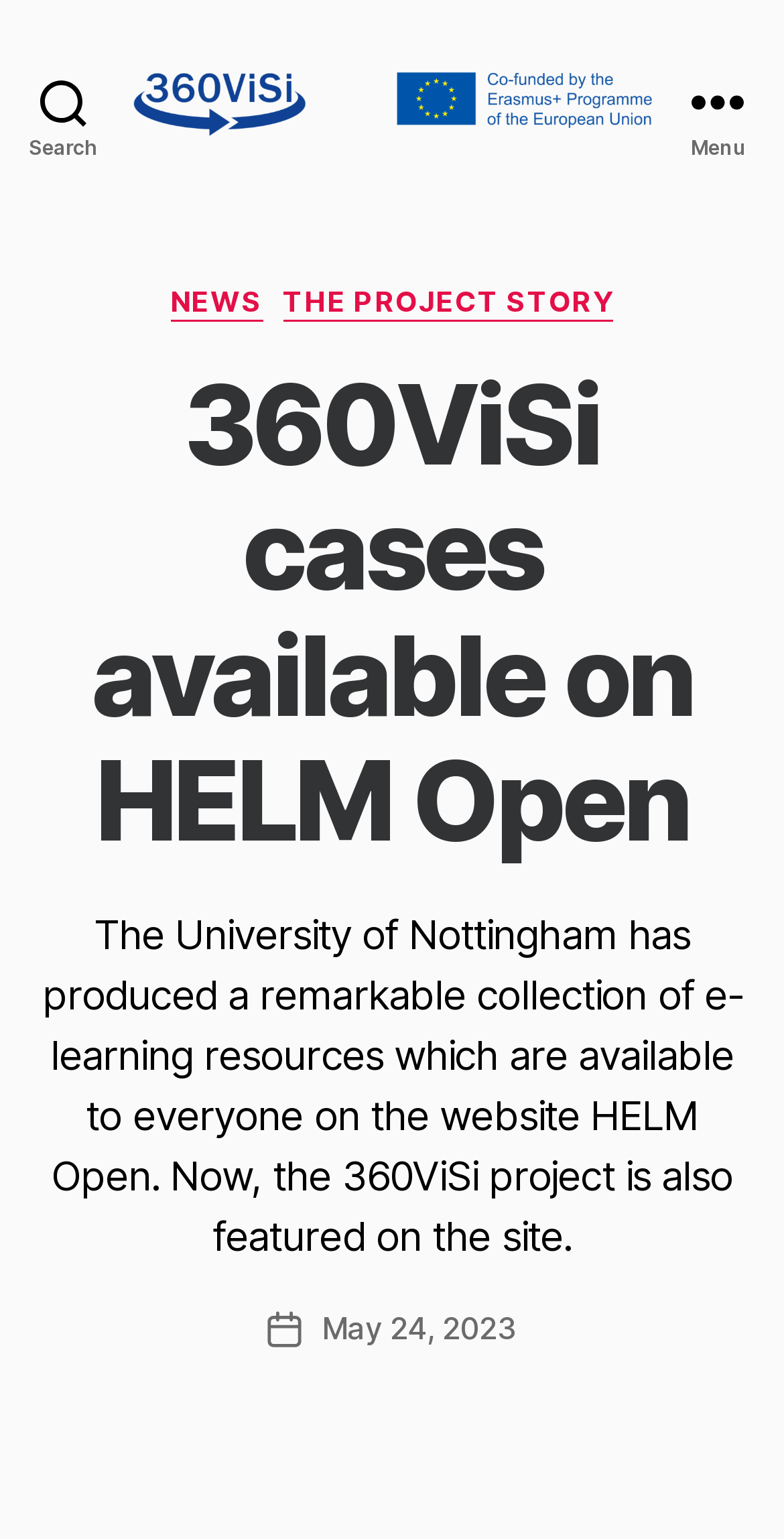Give a one-word or short-phrase answer to the following question: 
What is the name of the website where the e-learning resources are available?

HELM Open